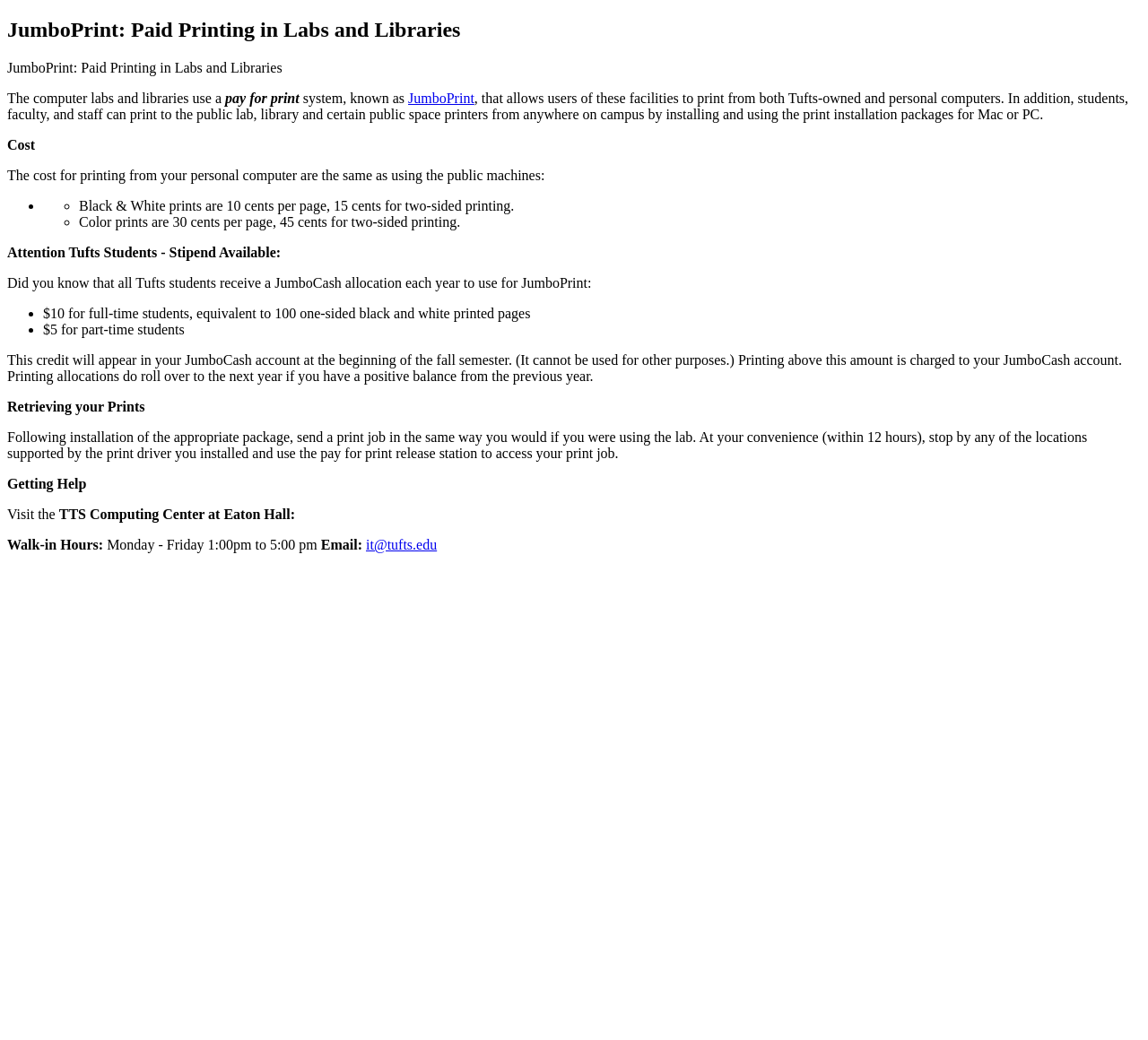Respond to the question below with a concise word or phrase:
What is the allocation for full-time students?

$10